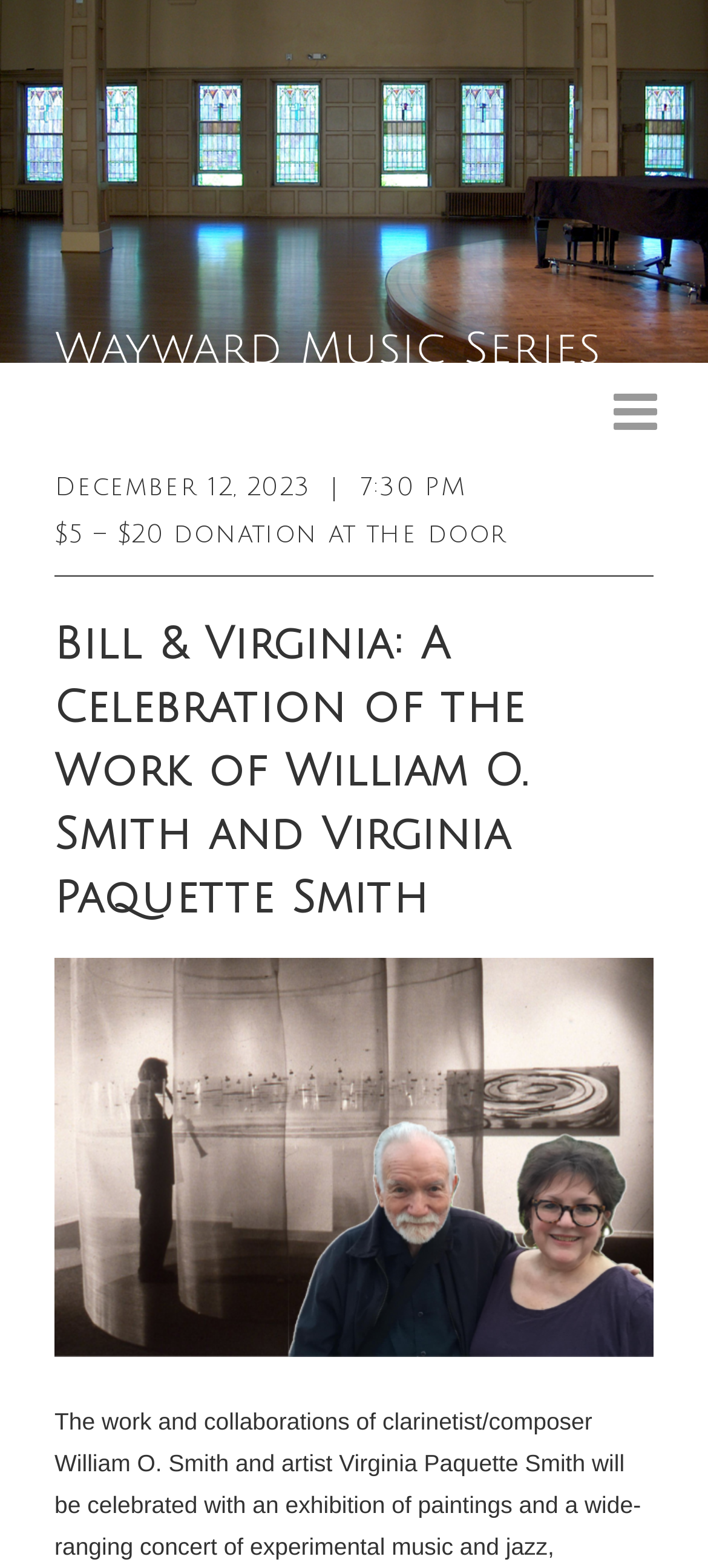Locate the bounding box of the user interface element based on this description: "Upcoming Events".

[0.077, 0.231, 0.923, 0.277]